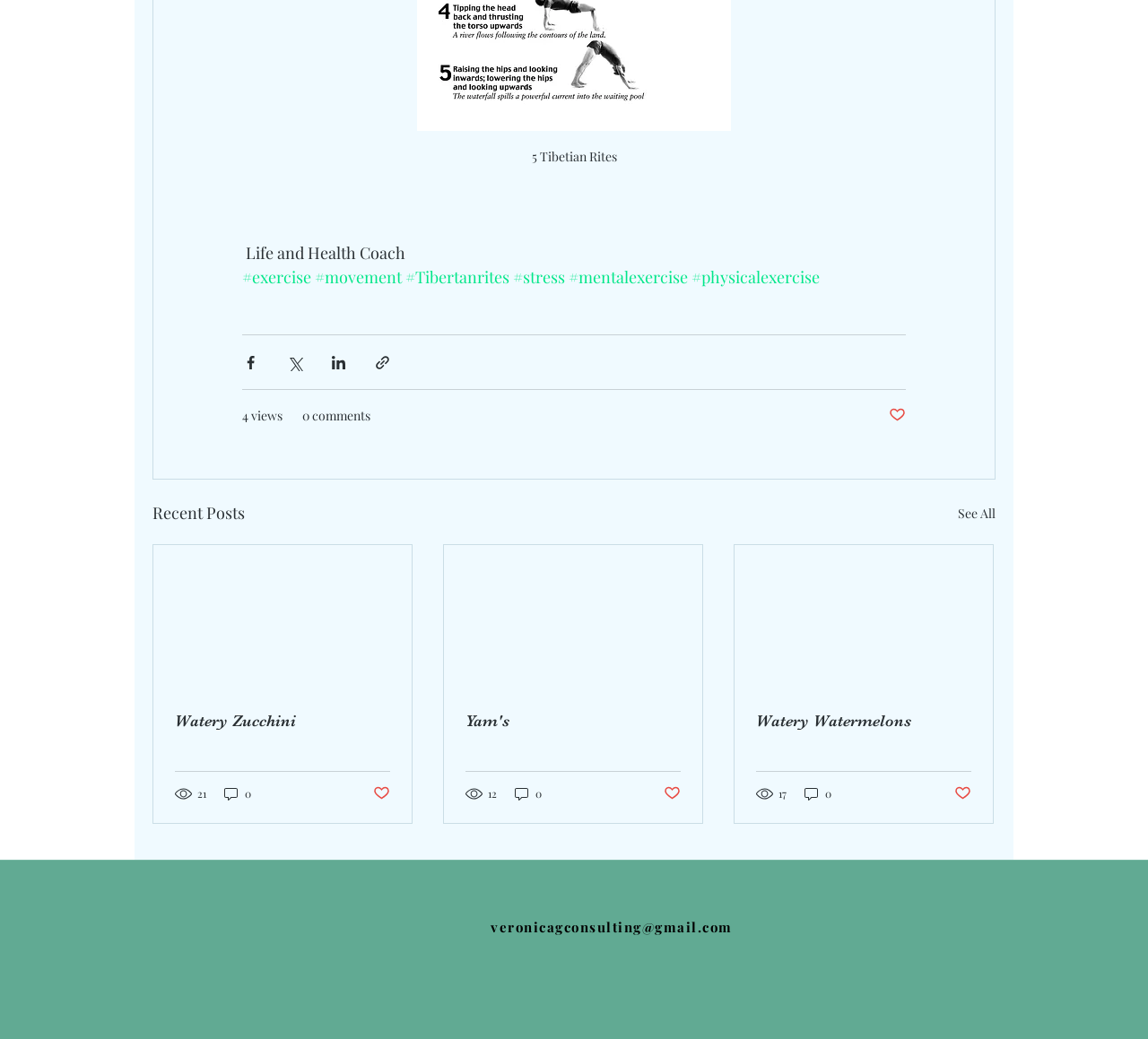Please specify the coordinates of the bounding box for the element that should be clicked to carry out this instruction: "View the 'Recent Posts'". The coordinates must be four float numbers between 0 and 1, formatted as [left, top, right, bottom].

[0.133, 0.482, 0.213, 0.507]